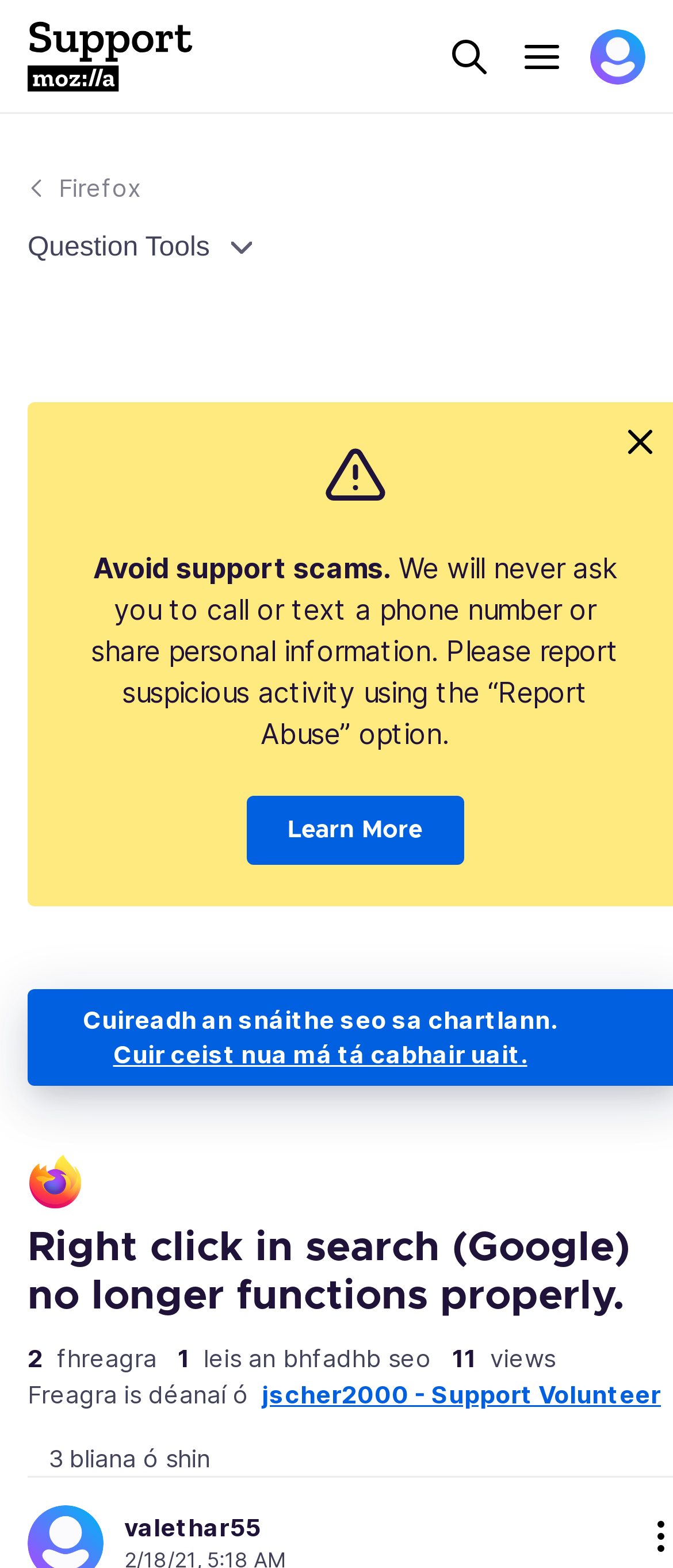How many views does this question have?
Please give a detailed and elaborate answer to the question based on the image.

The number of views for this question is 11, which is indicated by the StaticText element with a bounding box of [0.672, 0.856, 0.708, 0.875]. This element is a child of the button element with the text 'Question Tools'.